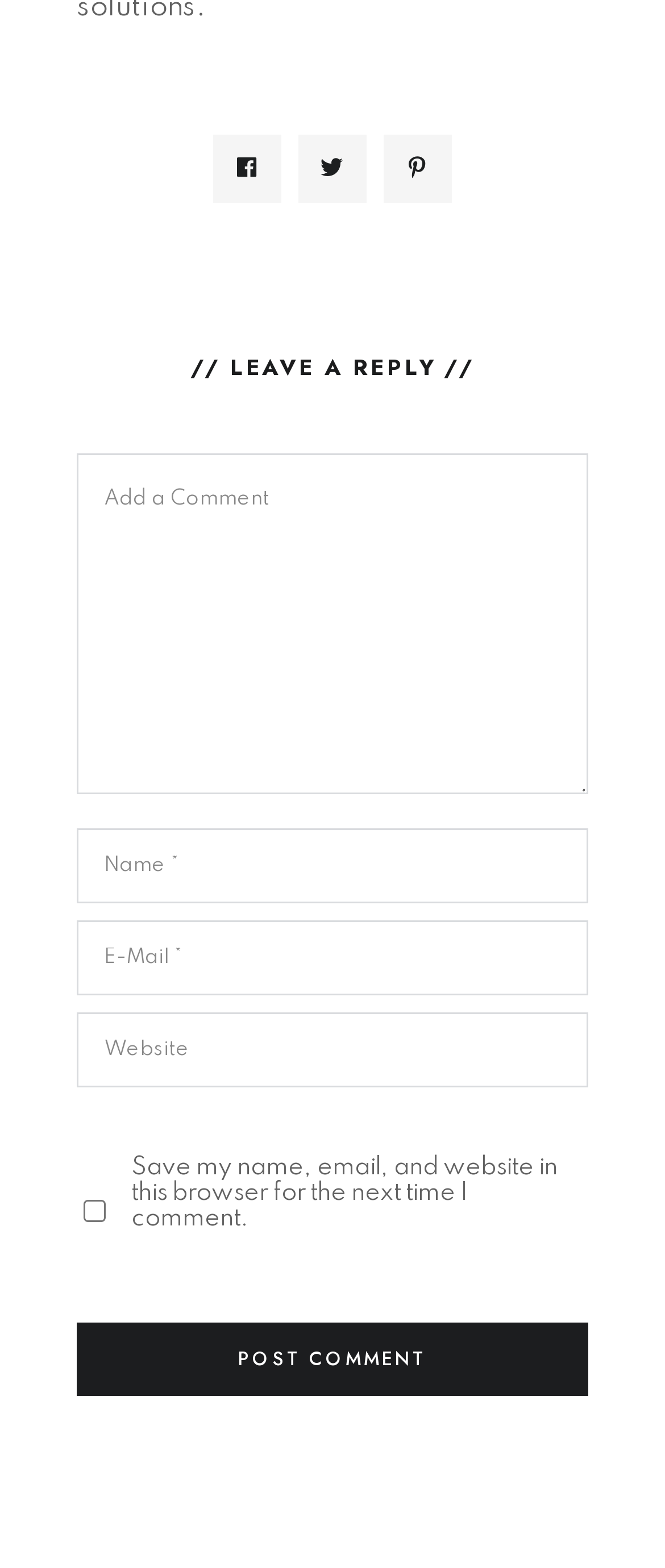For the element described, predict the bounding box coordinates as (top-left x, top-left y, bottom-right x, bottom-right y). All values should be between 0 and 1. Element description: FOLLOW US ON TWITTER

None